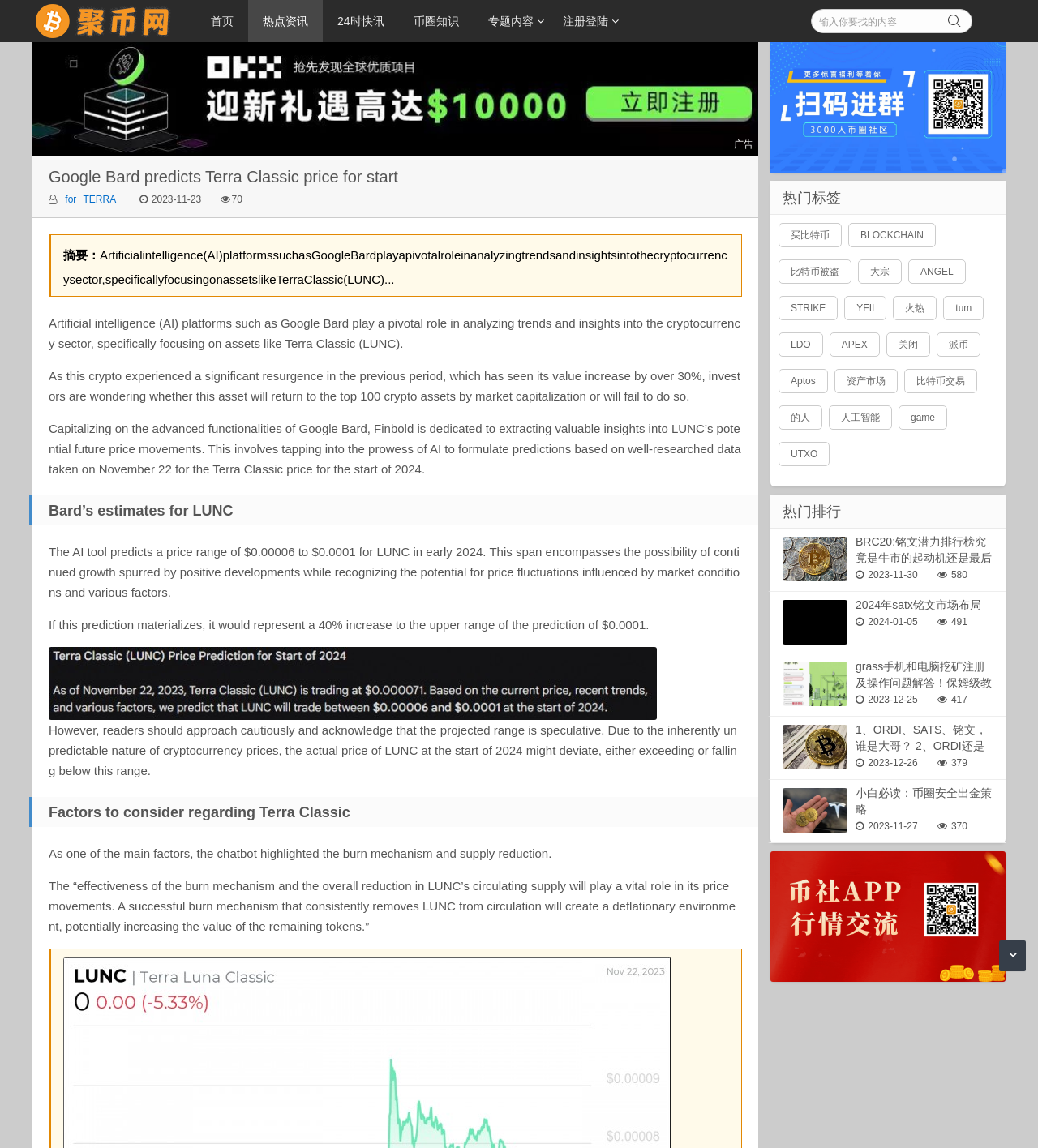Highlight the bounding box coordinates of the element that should be clicked to carry out the following instruction: "view the hot tags". The coordinates must be given as four float numbers ranging from 0 to 1, i.e., [left, top, right, bottom].

[0.742, 0.158, 0.969, 0.187]